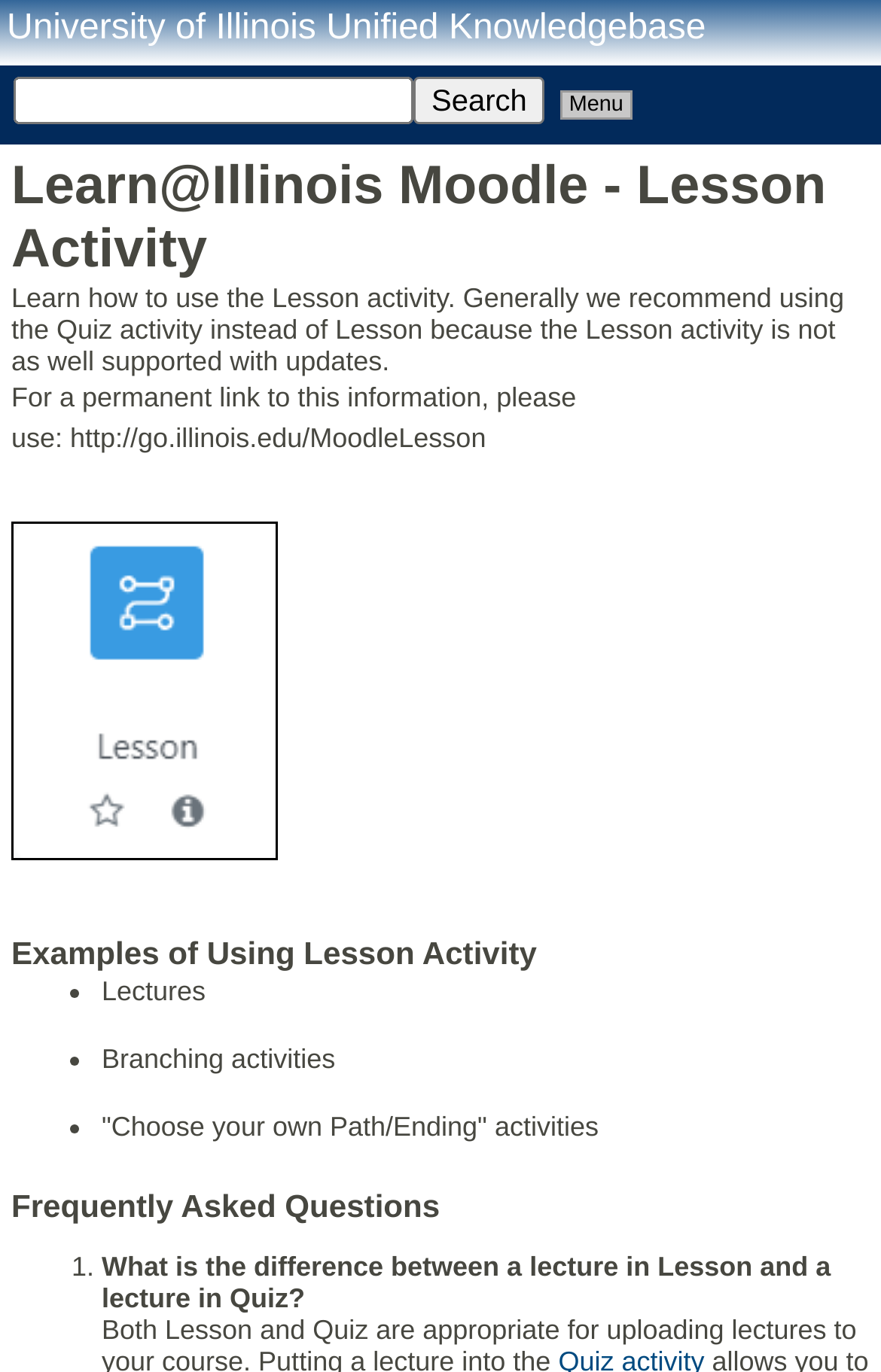Give a comprehensive overview of the webpage, including key elements.

The webpage is about the University of Illinois Unified Knowledgebase, specifically focusing on the Lesson Activity in Learn@Illinois Moodle. At the top, there is a heading with the title "University of Illinois Unified Knowledgebase" and a link with the same text. Below this, there is a search bar with a textbox and a search button, accompanied by a "Menu" link.

The main content of the page is divided into sections. The first section has a heading "Learn@Illinois Moodle - Lesson Activity" and provides a brief introduction to the Lesson activity, recommending the use of the Quiz activity instead. Below this, there is a paragraph of text explaining the Lesson activity.

Next to this text, there is an image of the Lesson Activity Screenshot. Further down, there is a section with a heading "Examples of Using Lesson Activity", which lists three examples: Lectures, Branching activities, and "Choose your own Path/Ending" activities.

The final section has a heading "Frequently Asked Questions" and lists one question, "What is the difference between a lecture in Lesson and a lecture in Quiz?", with no answer provided. Overall, the page provides information and resources related to the Lesson activity in Learn@Illinois Moodle.